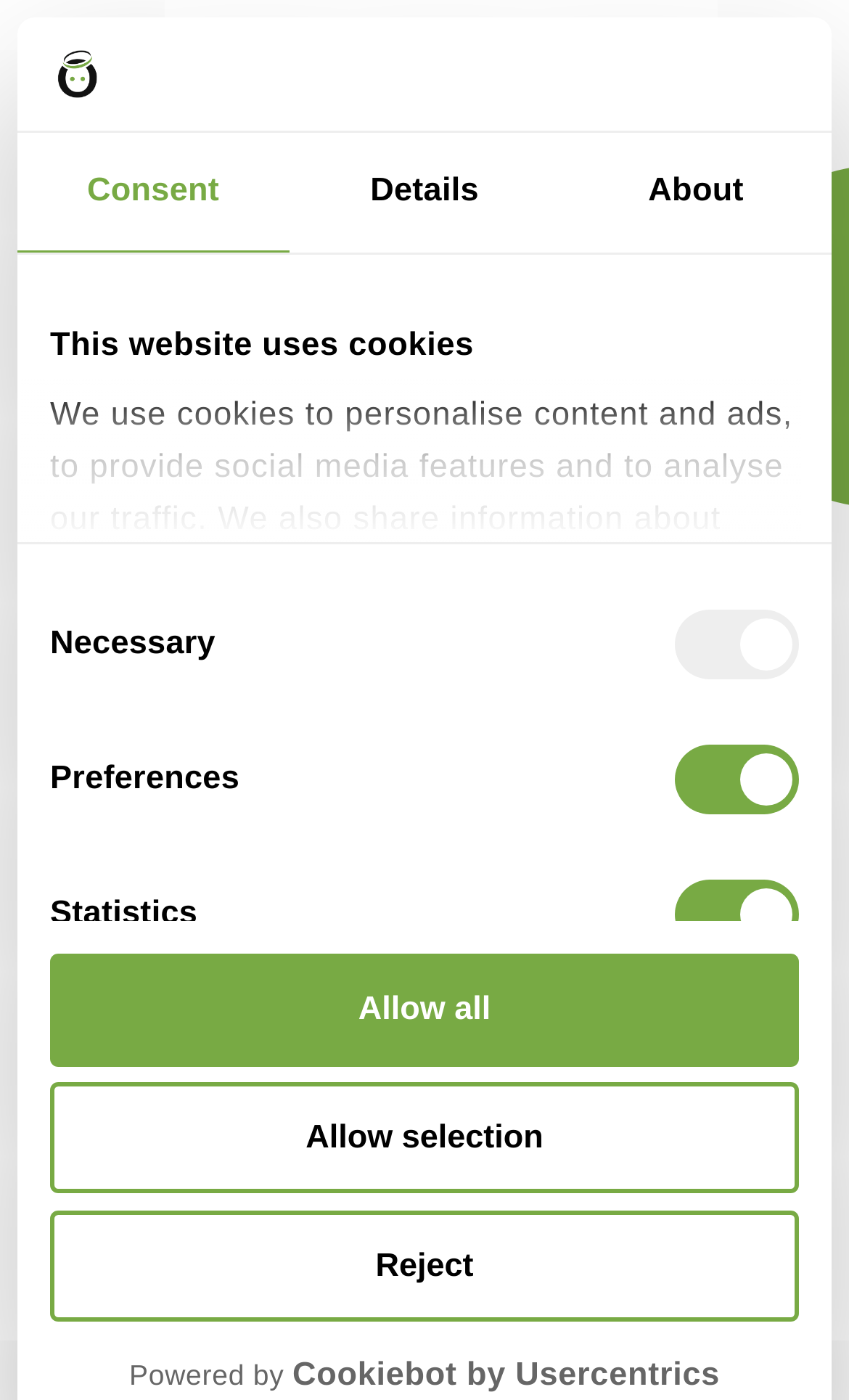Using the element description: "Allow all", determine the bounding box coordinates for the specified UI element. The coordinates should be four float numbers between 0 and 1, [left, top, right, bottom].

[0.059, 0.682, 0.941, 0.761]